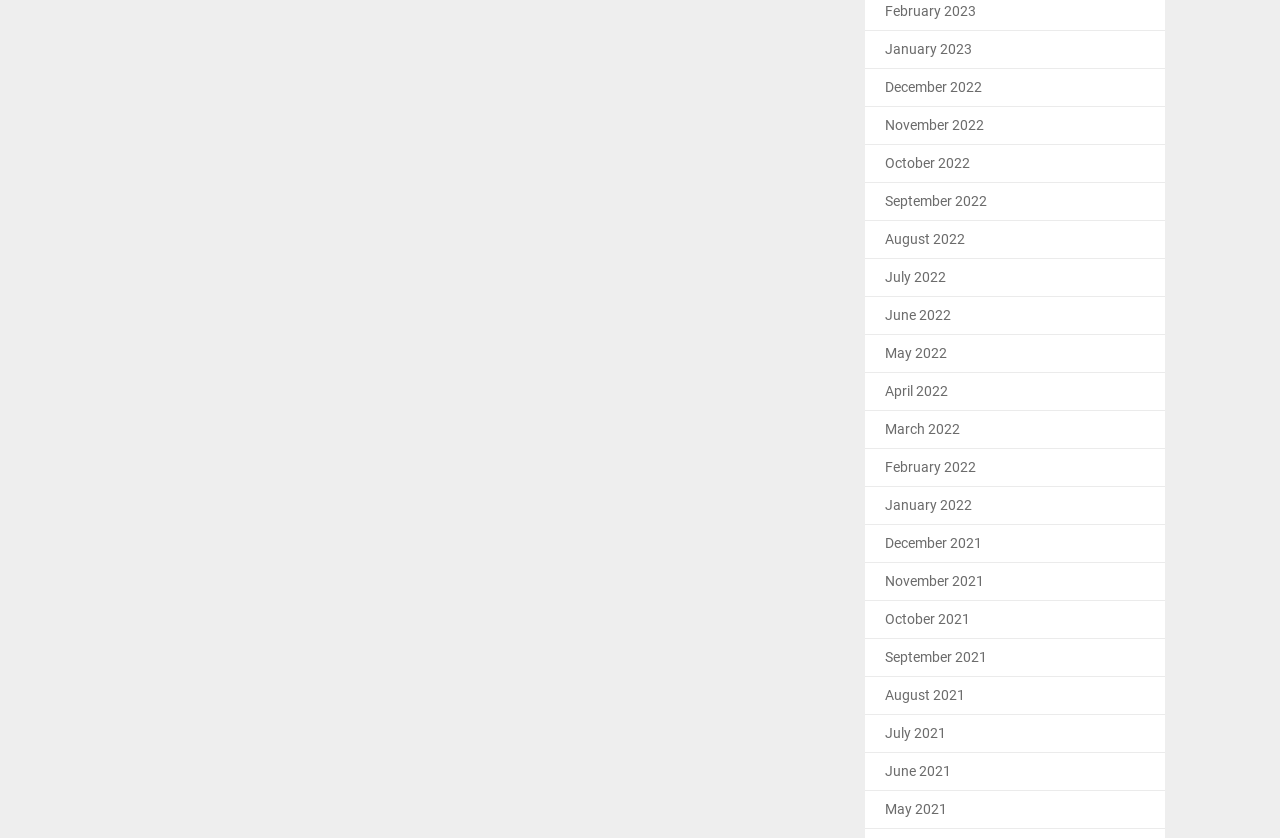Please answer the following question using a single word or phrase: How many months are listed in total?

24